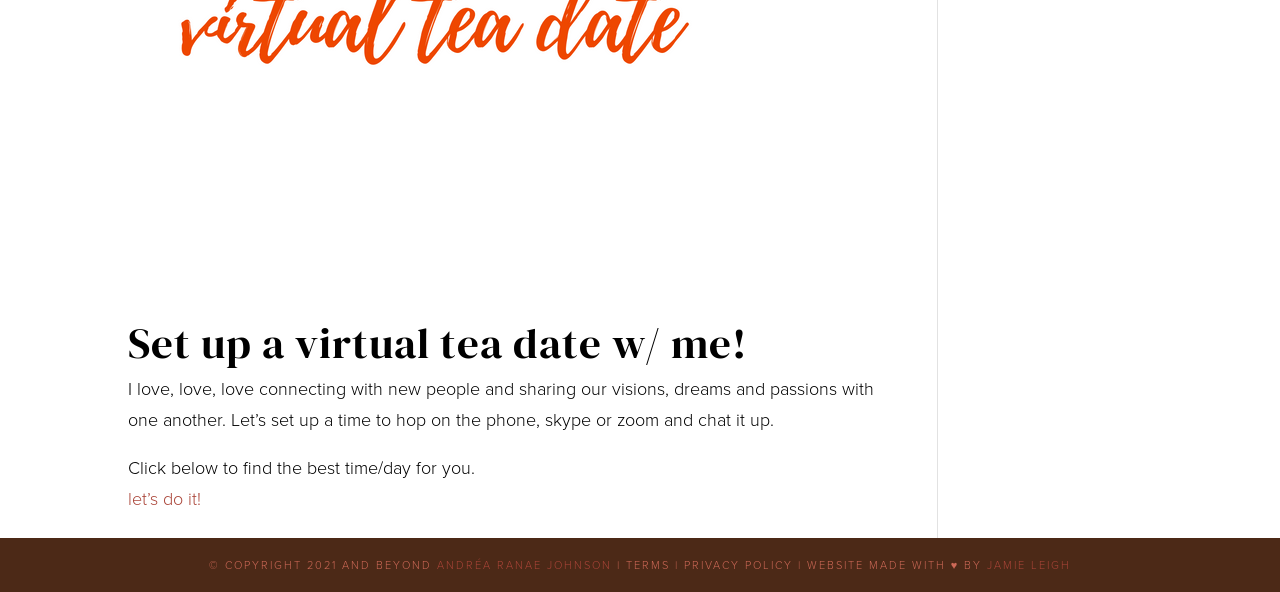What is the purpose of the webpage?
Answer the question with a single word or phrase, referring to the image.

Set up a virtual tea date